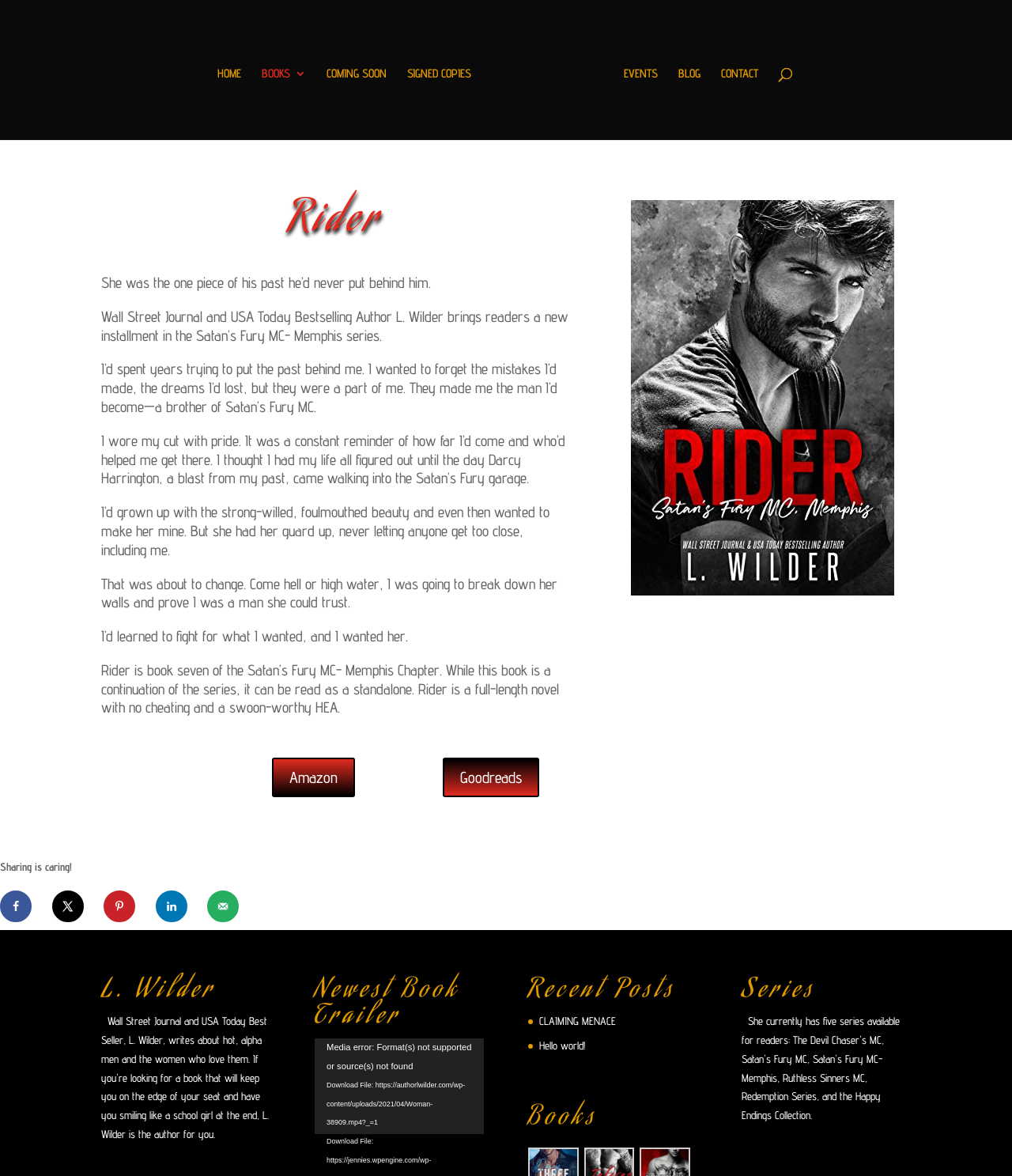Locate the bounding box coordinates of the element to click to perform the following action: 'Share on Facebook'. The coordinates should be given as four float values between 0 and 1, in the form of [left, top, right, bottom].

[0.0, 0.757, 0.031, 0.784]